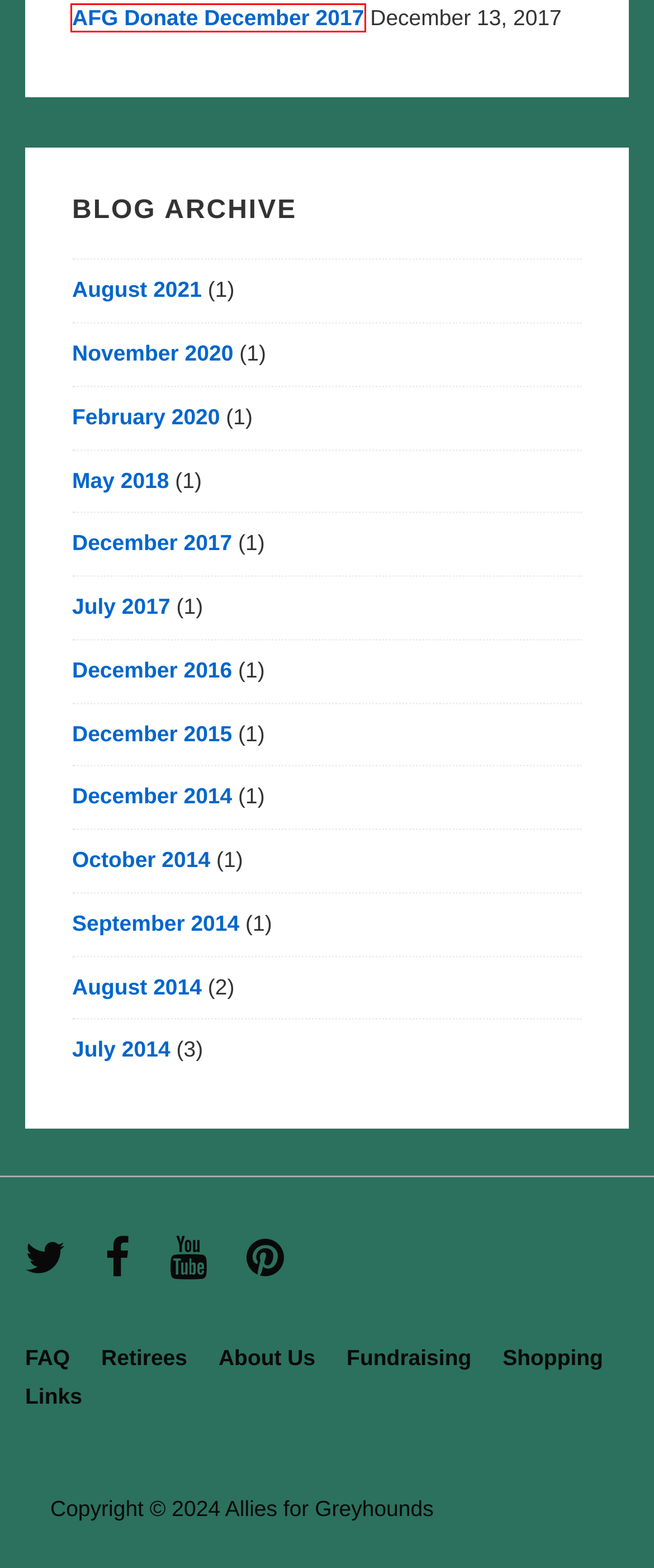Observe the provided screenshot of a webpage that has a red rectangle bounding box. Determine the webpage description that best matches the new webpage after clicking the element inside the red bounding box. Here are the candidates:
A. August, 2014 - Helping Hounds. Fulfilling Dreams
B. July, 2017 - Helping Hounds. Fulfilling Dreams
C. September, 2014 - Helping Hounds. Fulfilling Dreams
D. July, 2014 - Helping Hounds. Fulfilling Dreams
E. AFG Donate December 2017 - Helping Hounds. Fulfilling Dreams
F. November, 2020 - Helping Hounds. Fulfilling Dreams
G. December, 2015 - Helping Hounds. Fulfilling Dreams
H. December, 2017 - Helping Hounds. Fulfilling Dreams

E